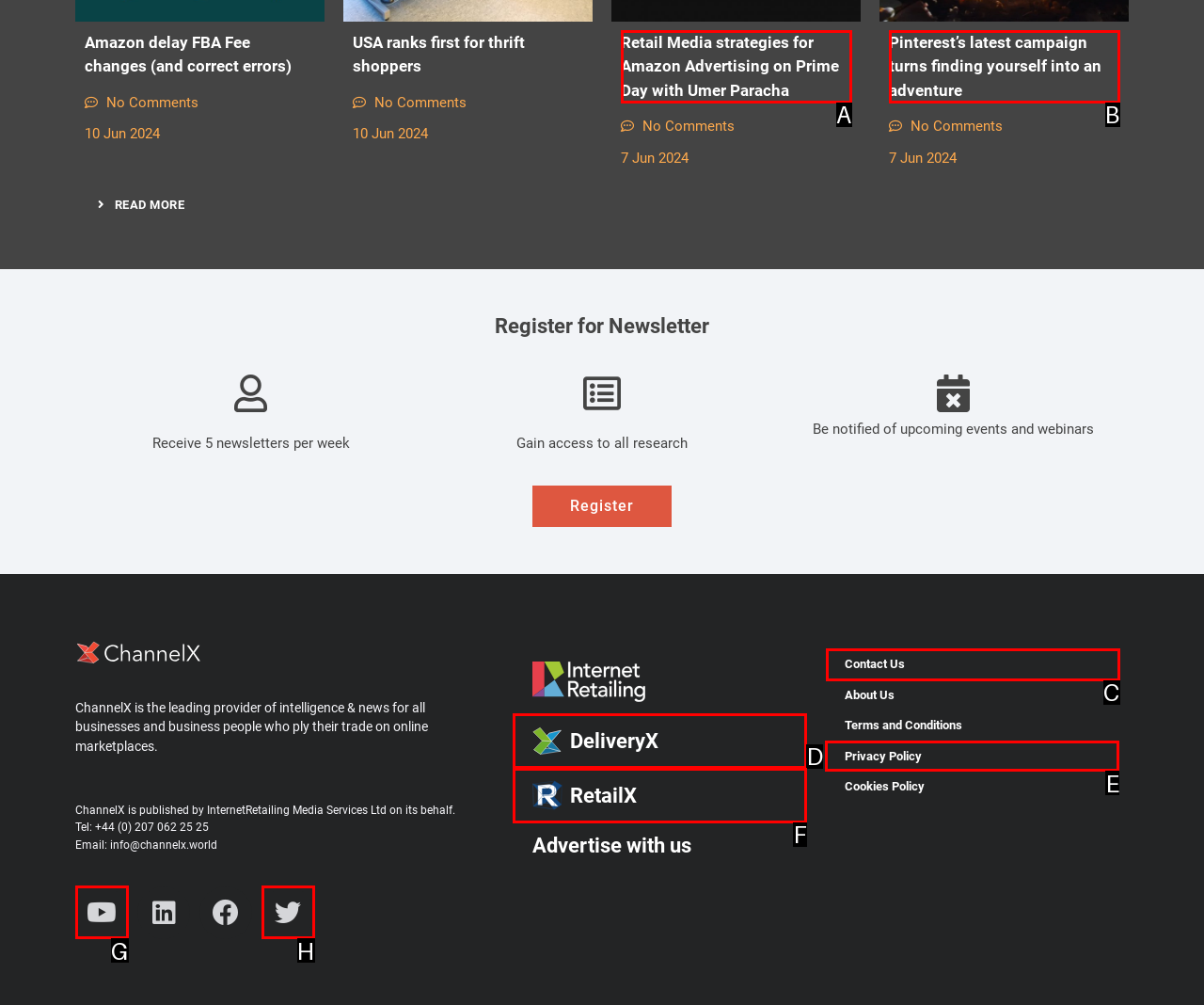Determine the letter of the element to click to accomplish this task: Contact Us. Respond with the letter.

C